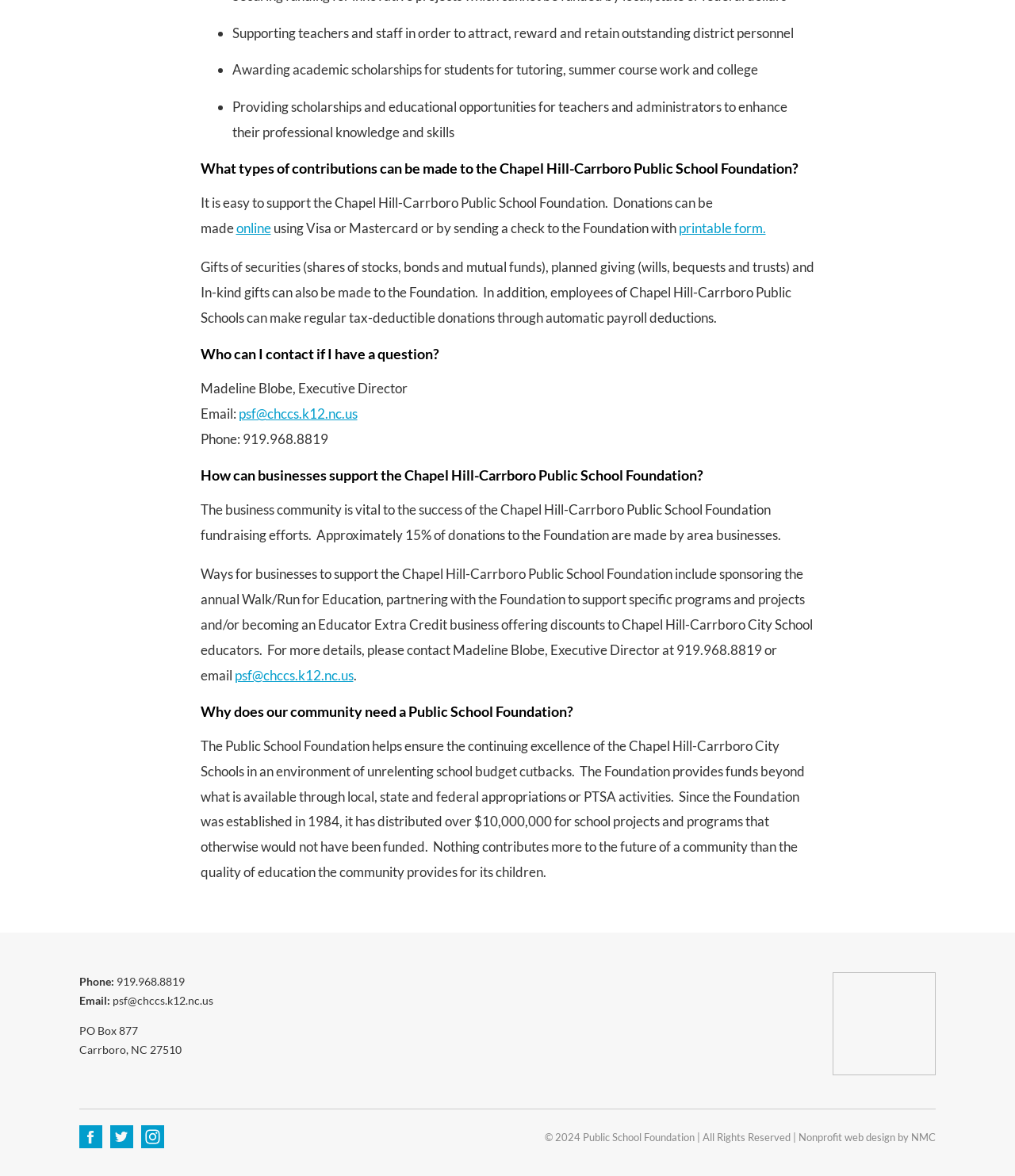What is the total amount of funds distributed by the Foundation since its establishment?
Answer the question with a single word or phrase, referring to the image.

Over $10,000,000